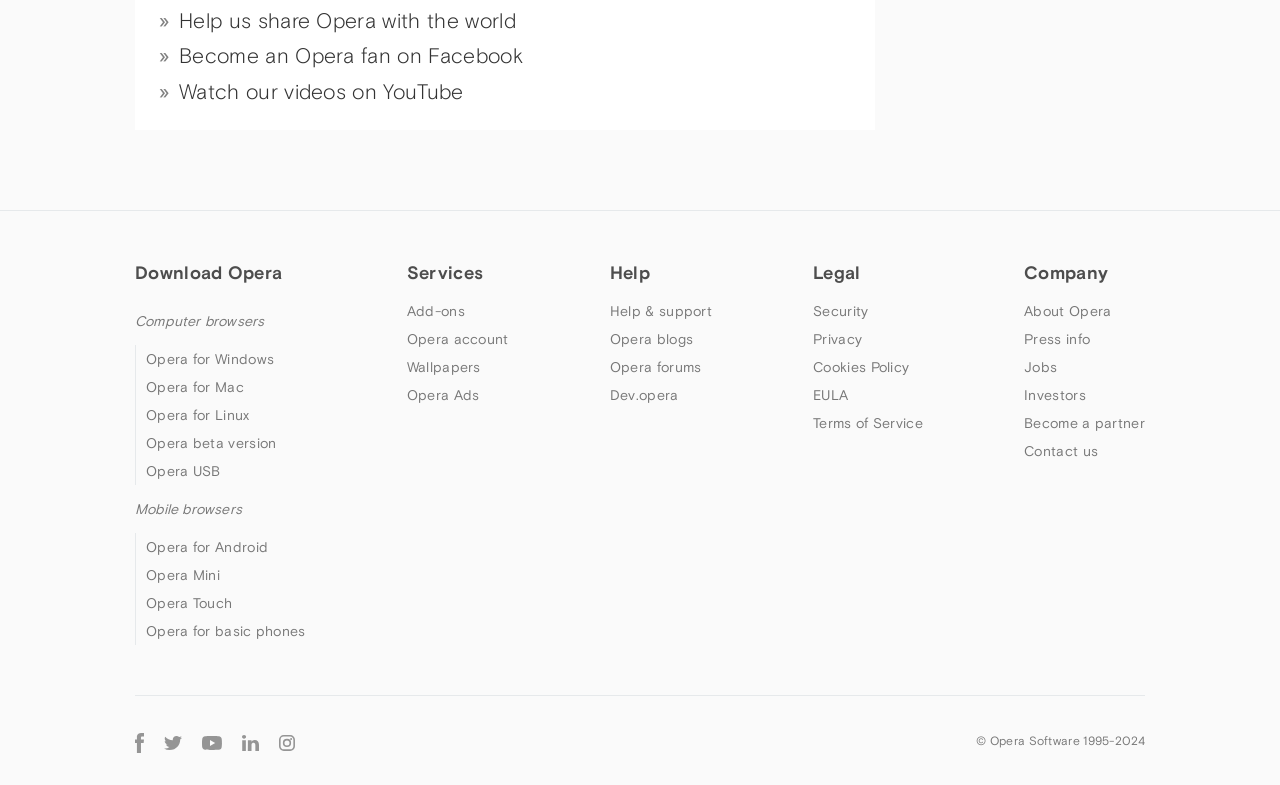Identify the coordinates of the bounding box for the element that must be clicked to accomplish the instruction: "Learn about Opera's services".

[0.318, 0.334, 0.377, 0.361]